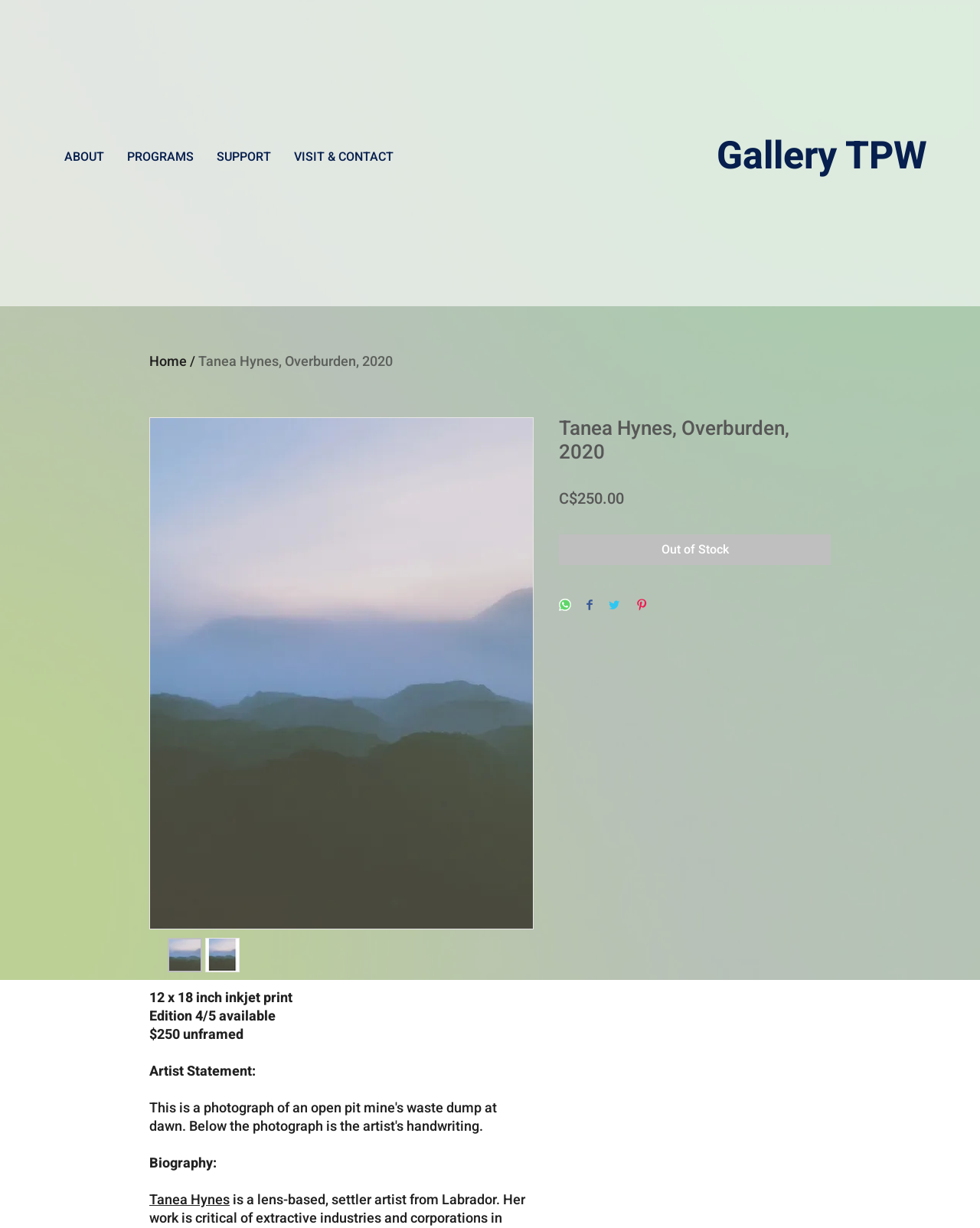What is the name of the artist?
Answer the question with just one word or phrase using the image.

Tanea Hynes